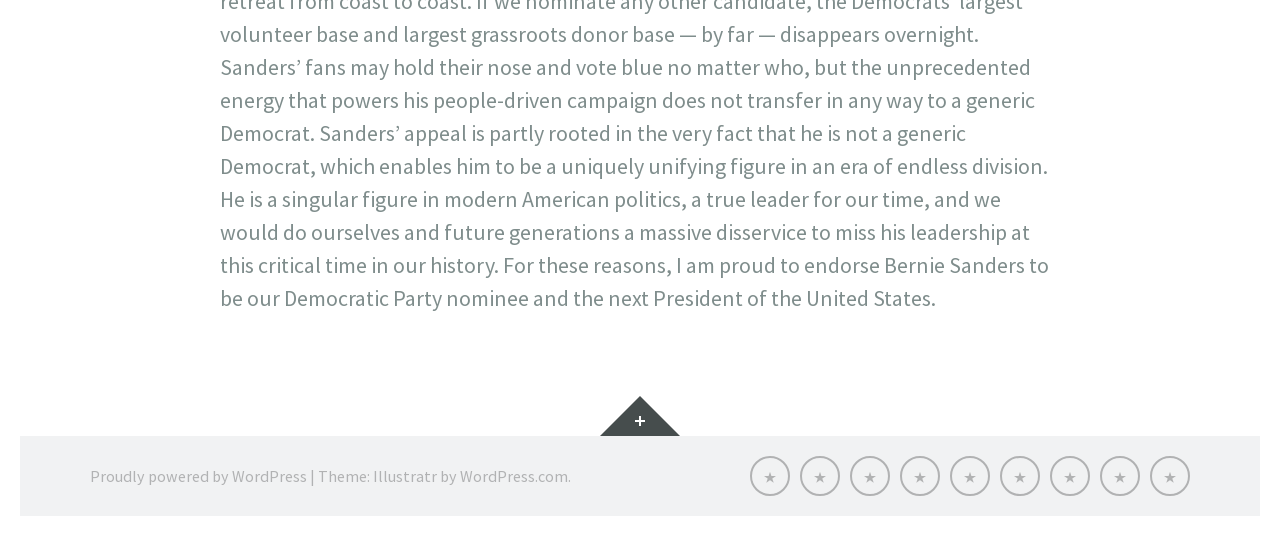Please give a succinct answer using a single word or phrase:
What is the website powered by?

WordPress